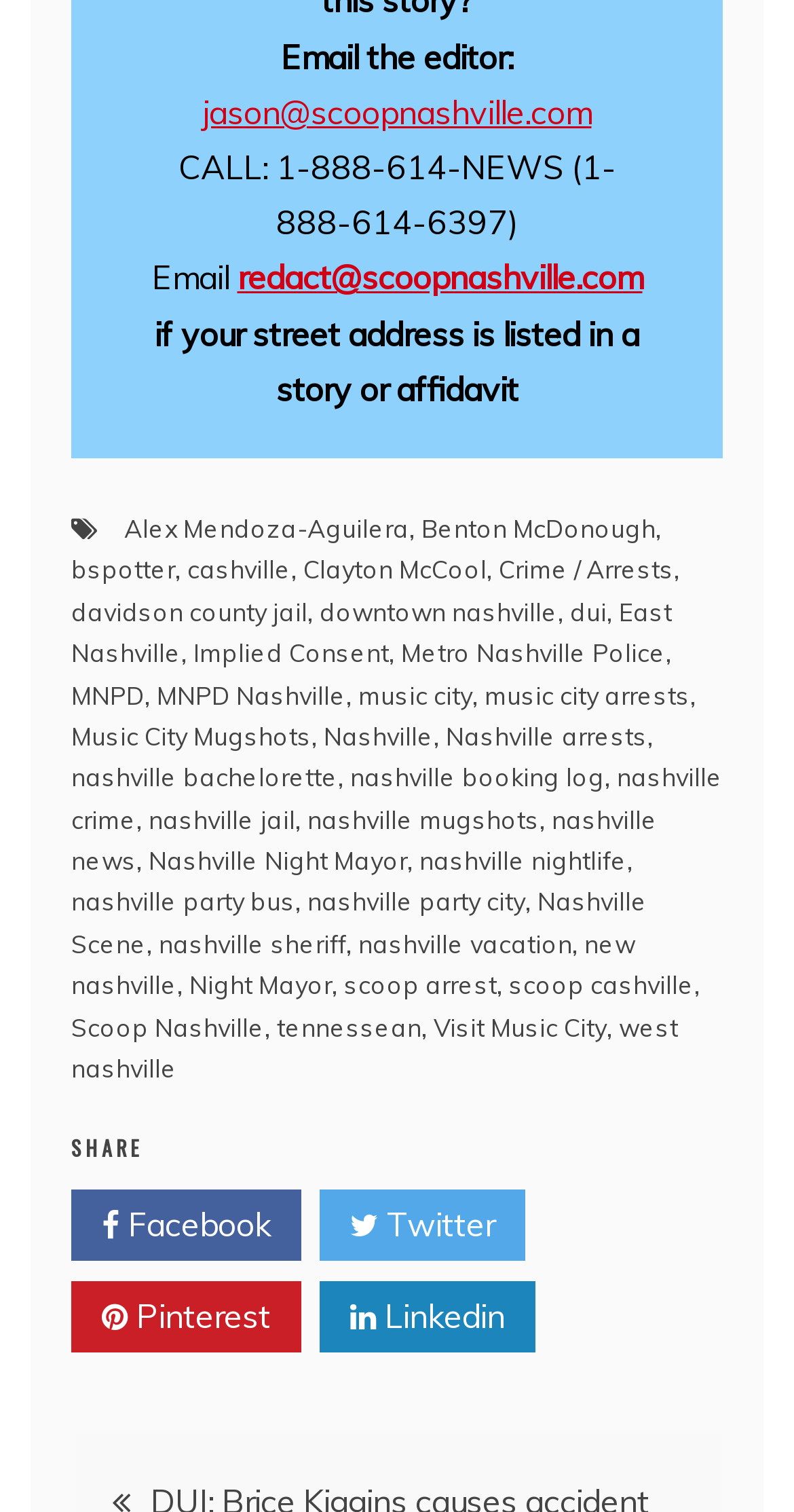Determine the bounding box coordinates of the element's region needed to click to follow the instruction: "Visit Music City". Provide these coordinates as four float numbers between 0 and 1, formatted as [left, top, right, bottom].

[0.546, 0.669, 0.764, 0.689]